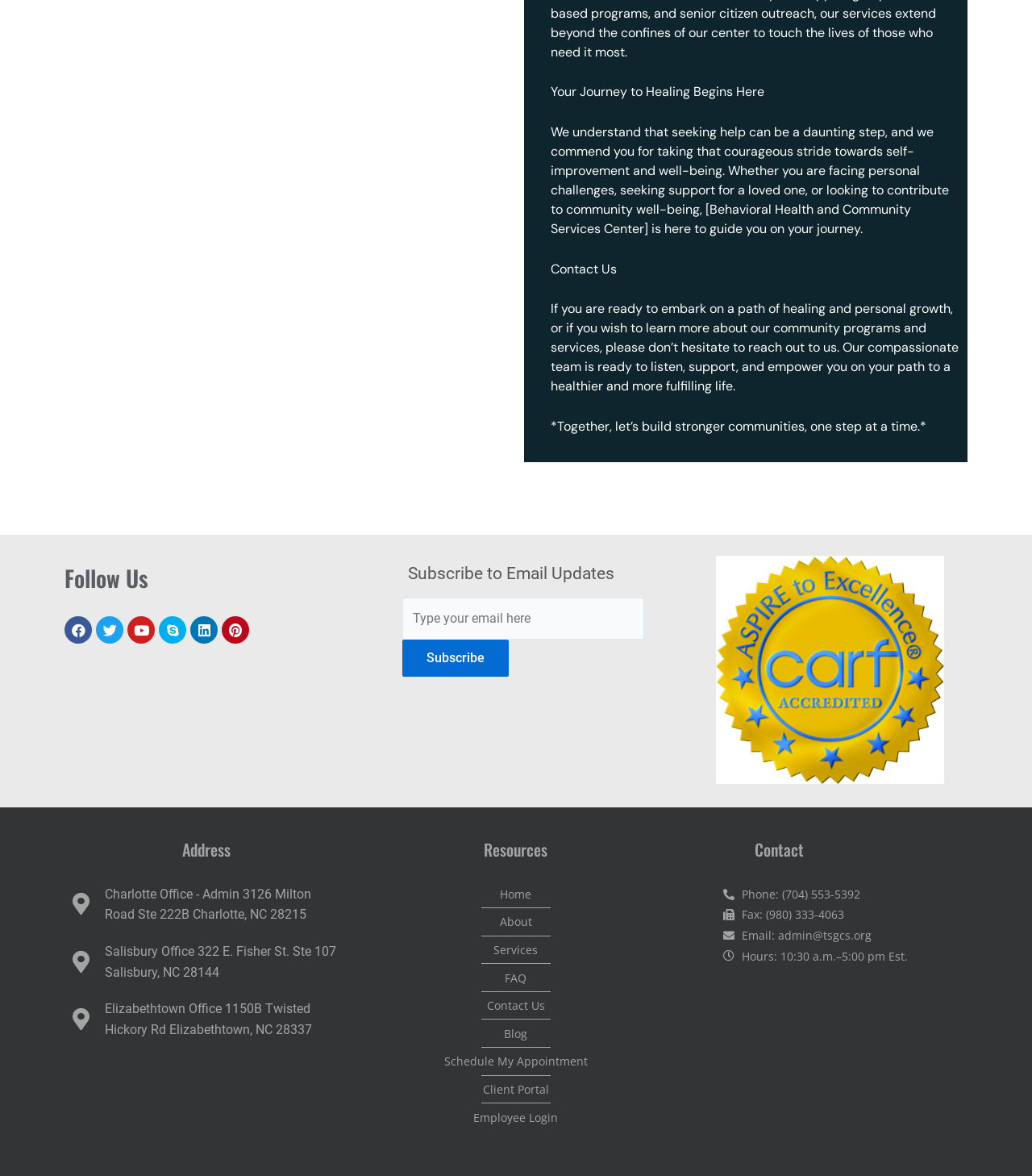Answer the question below with a single word or a brief phrase: 
What is the name of the organization?

Behavioral Health and Community Services Center